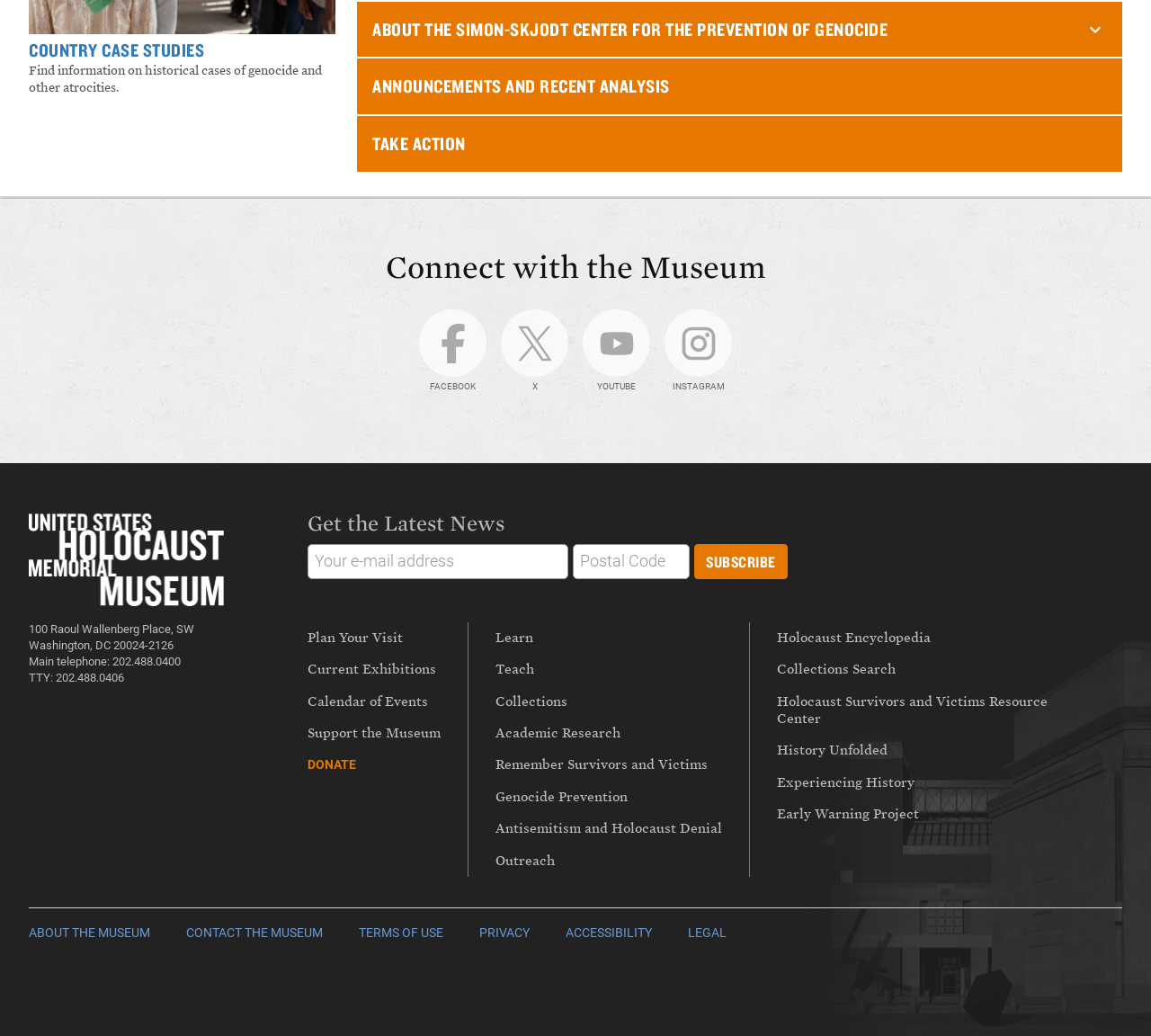Provide a brief response to the question below using one word or phrase:
What is the 'Early Warning Project' link related to?

Genocide Prevention